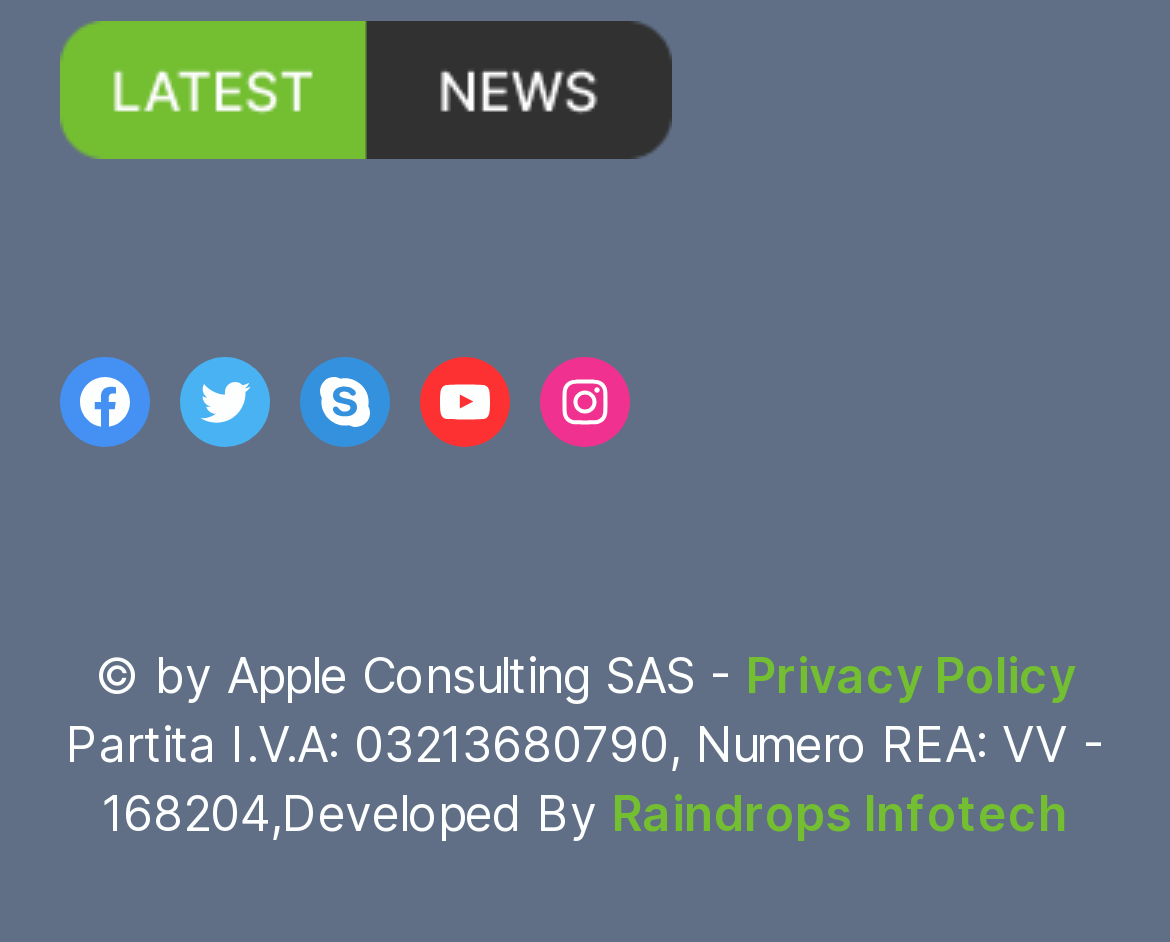What is the company name mentioned in the copyright text?
Please elaborate on the answer to the question with detailed information.

The copyright text at the bottom of the webpage mentions '© by Apple Consulting SAS', which indicates that the company name is Apple Consulting SAS.